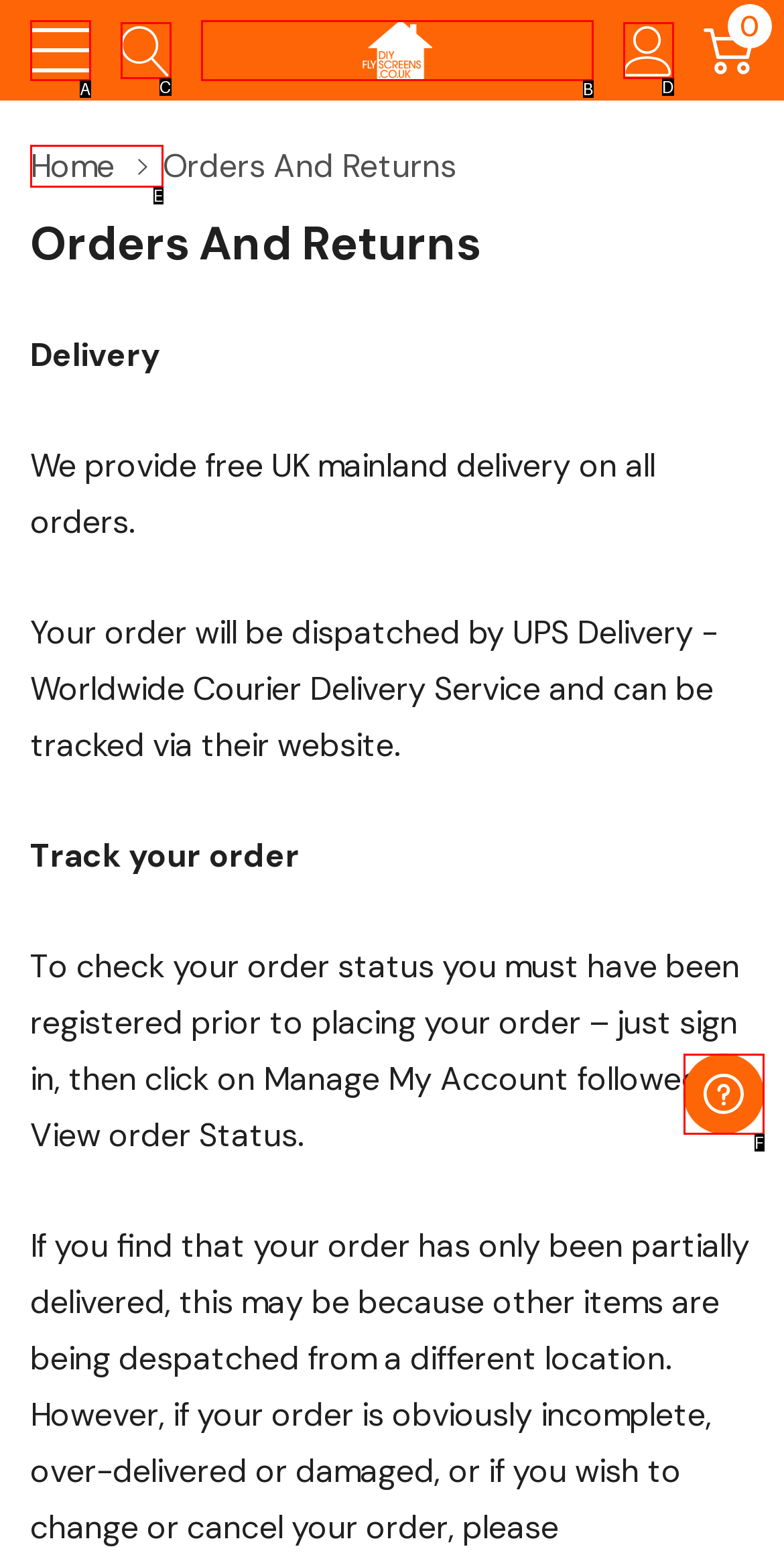Tell me which one HTML element best matches the description: aria-label="Search button" Answer with the option's letter from the given choices directly.

C